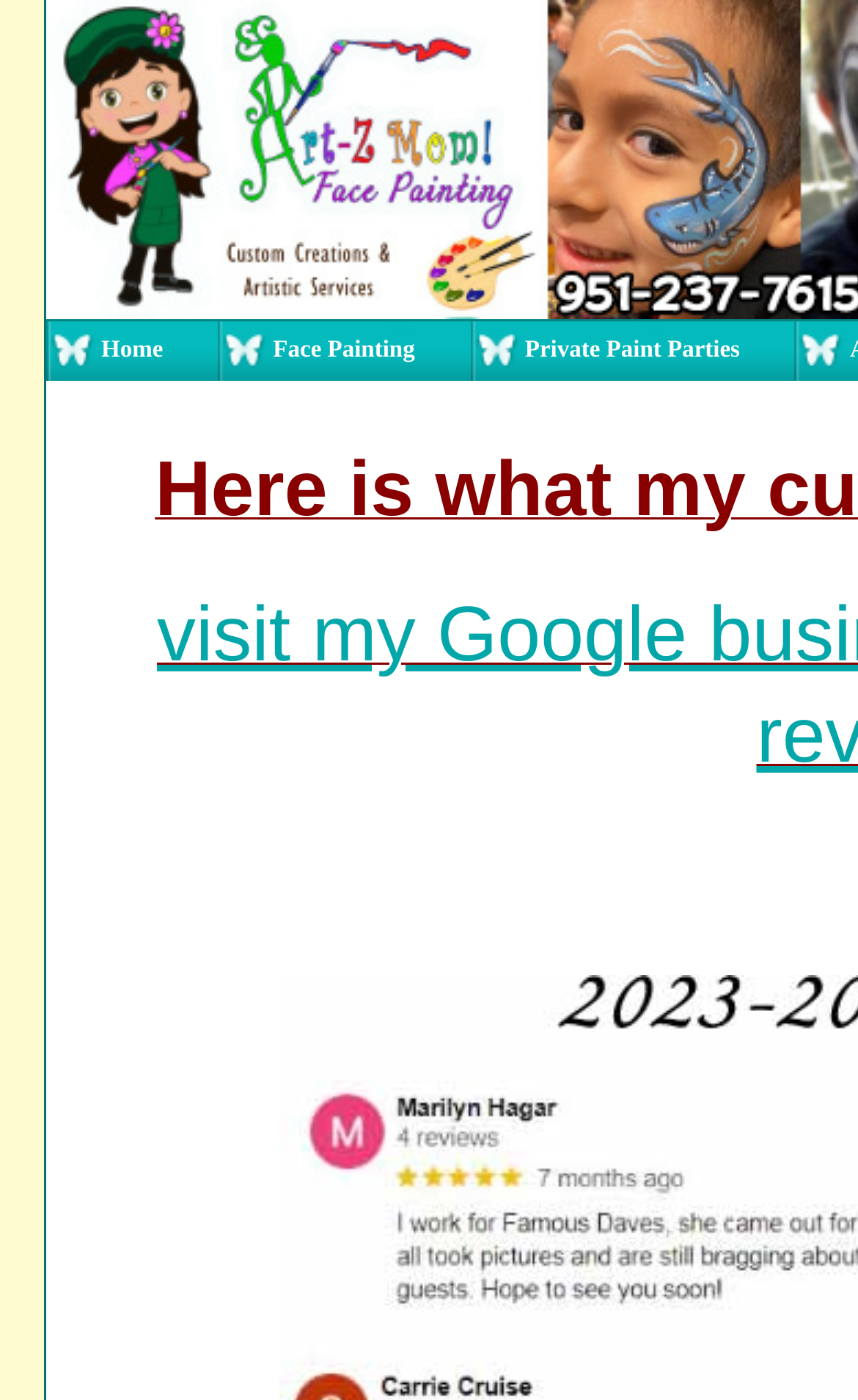Using the description "Face Painting", locate and provide the bounding box of the UI element.

[0.254, 0.23, 0.548, 0.272]